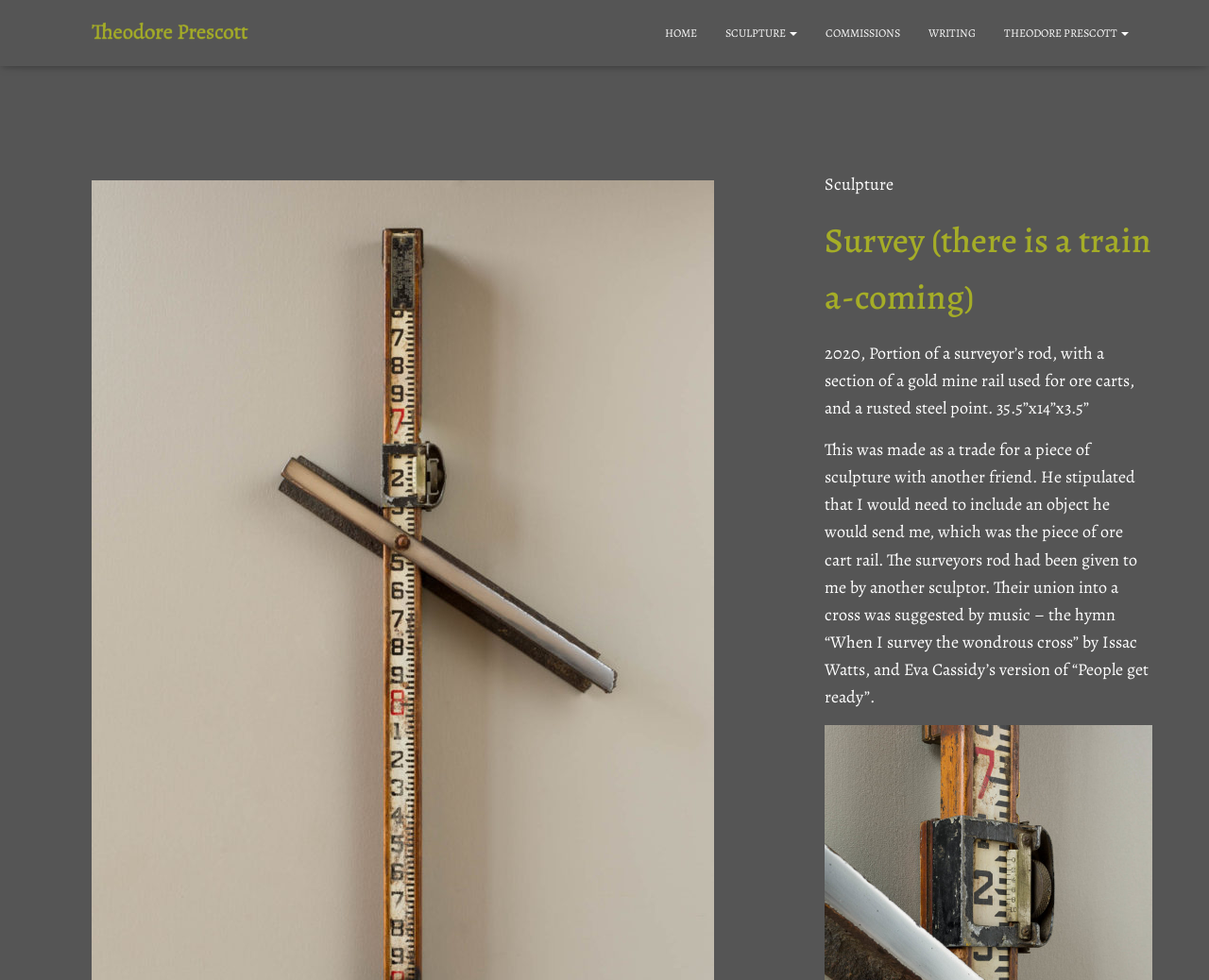From the webpage screenshot, predict the bounding box coordinates (top-left x, top-left y, bottom-right x, bottom-right y) for the UI element described here: Apartment Marketing by Market Apartments®

None